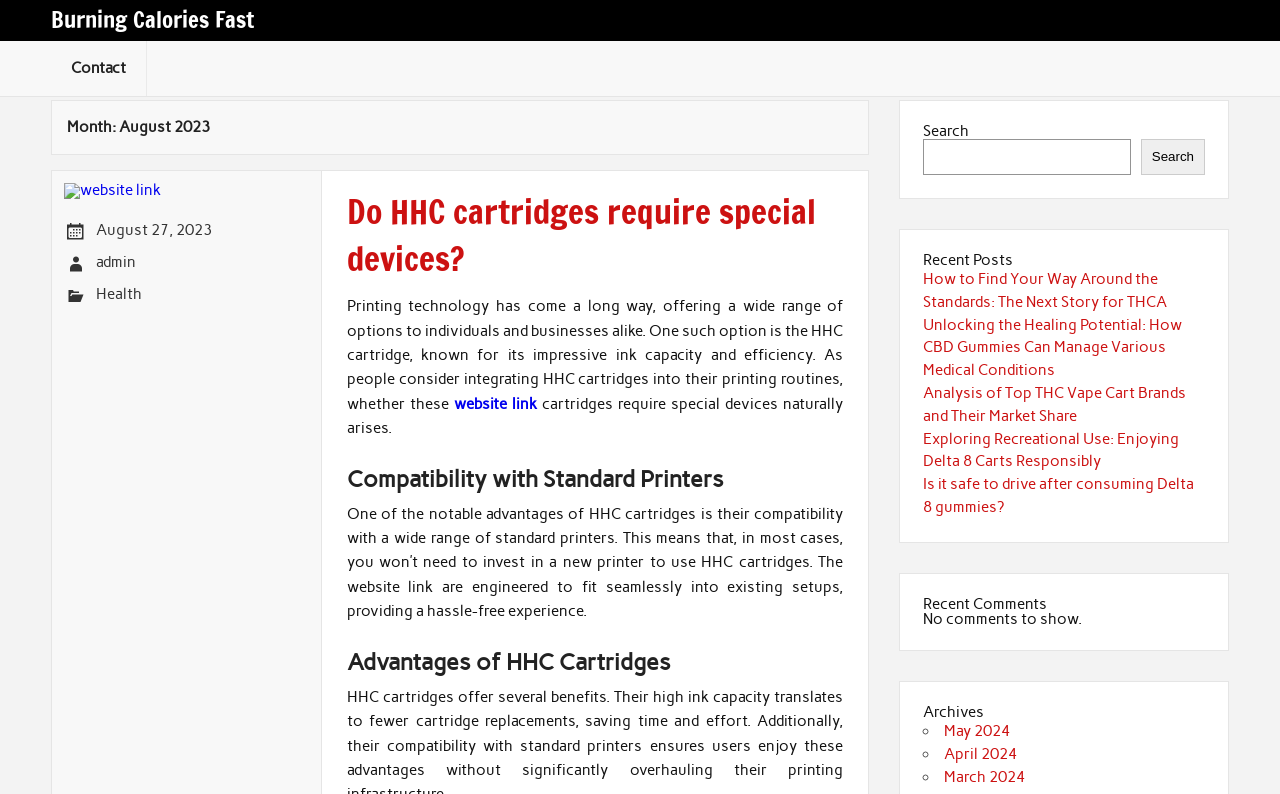What is the topic of the article?
Using the image as a reference, give a one-word or short phrase answer.

HHC cartridges